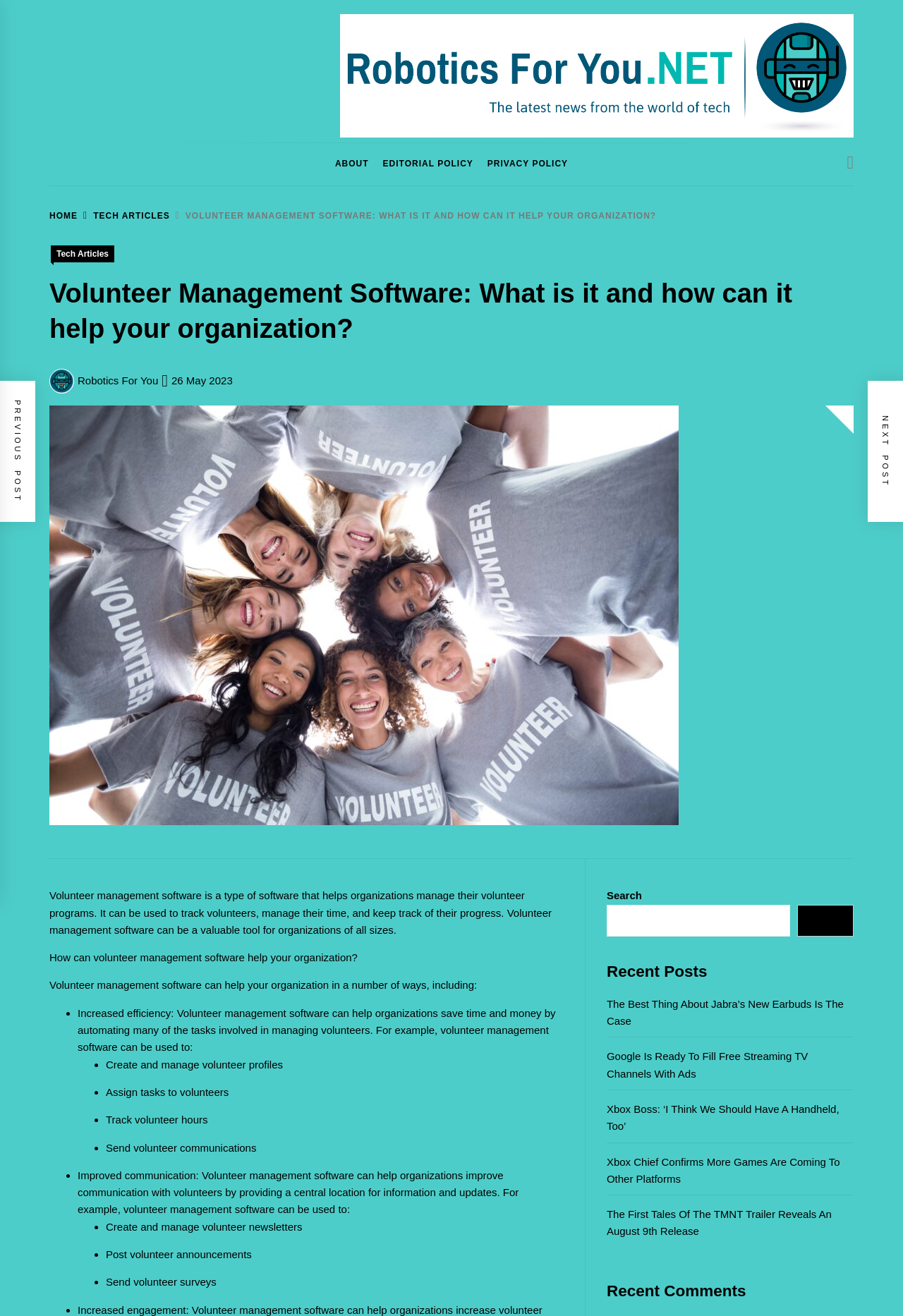Based on the visual content of the image, answer the question thoroughly: What type of content is listed under 'Recent Posts'?

The 'Recent Posts' section lists several news articles, including 'The Best Thing About Jabra’s New Earbuds Is The Case', 'Google Is Ready To Fill Free Streaming TV Channels With Ads', and others. These articles appear to be technology-related news articles.